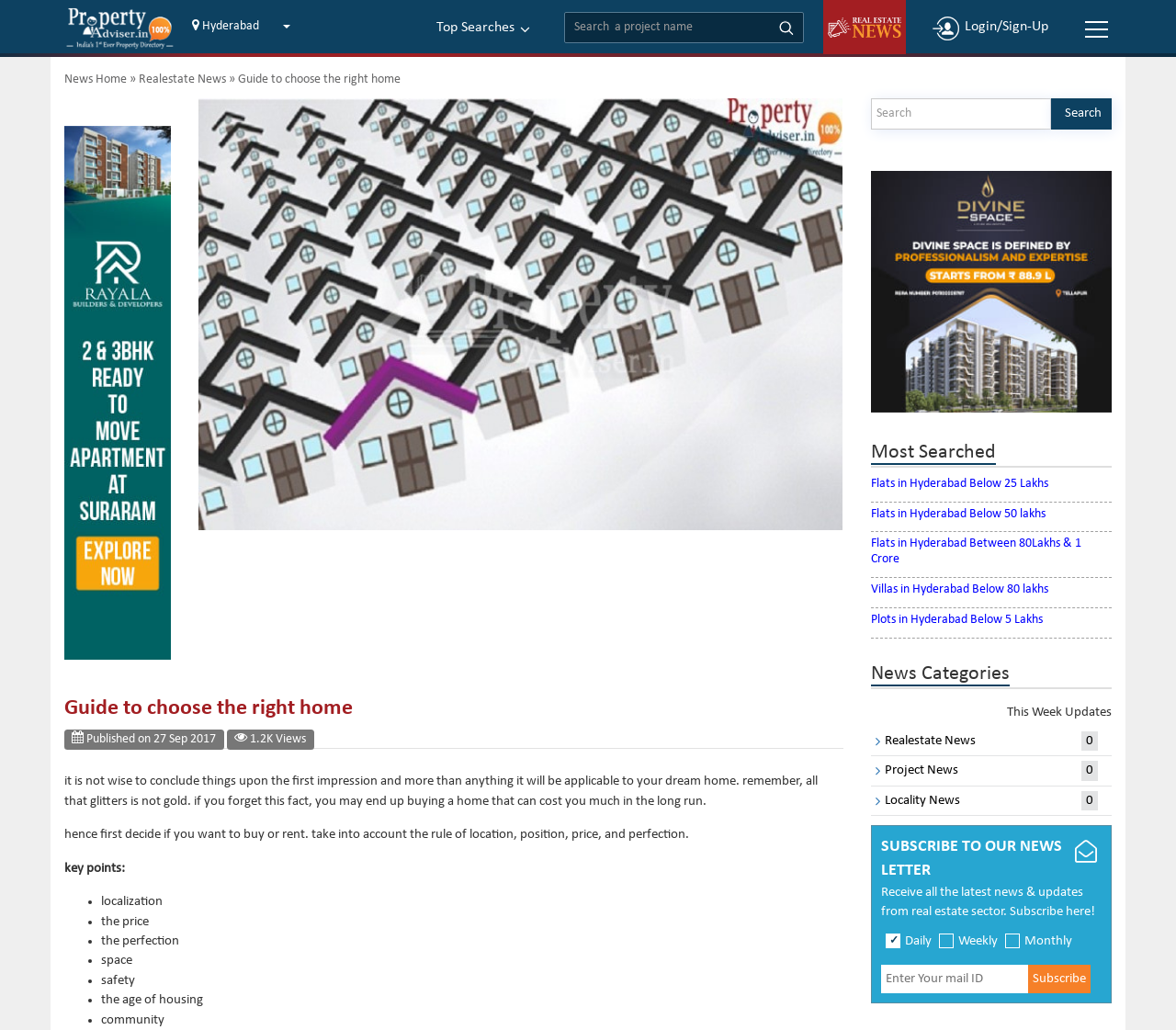What are the key points to consider when buying a home?
Look at the image and provide a short answer using one word or a phrase.

Localization, price, perfection, etc.